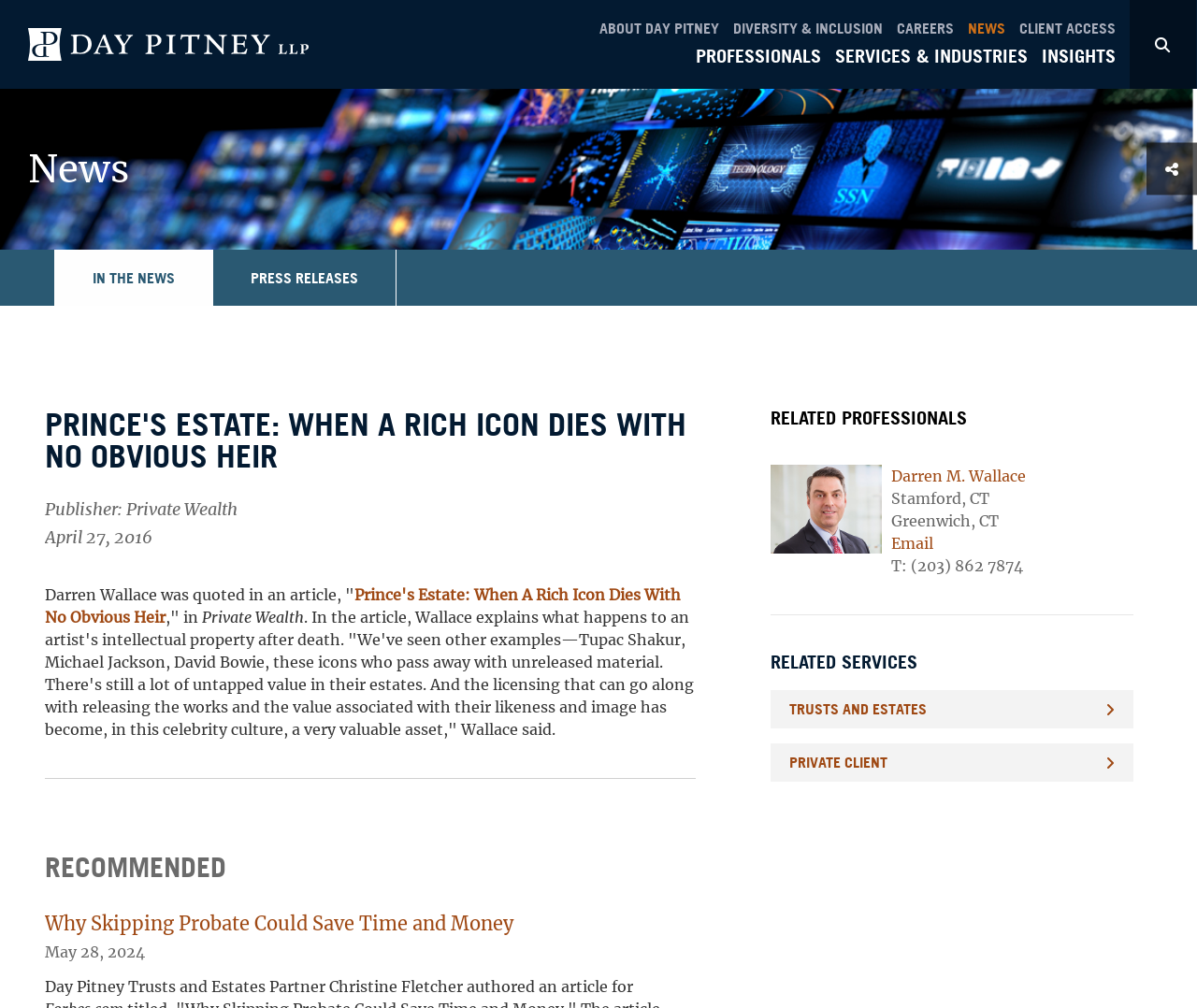Examine the image and give a thorough answer to the following question:
What is the title of the article?

The title of the article is located in the middle of the webpage, and it is a heading element with the text 'PRINCE'S ESTATE: WHEN A RICH ICON DIES WITH NO OBVIOUS HEIR'.